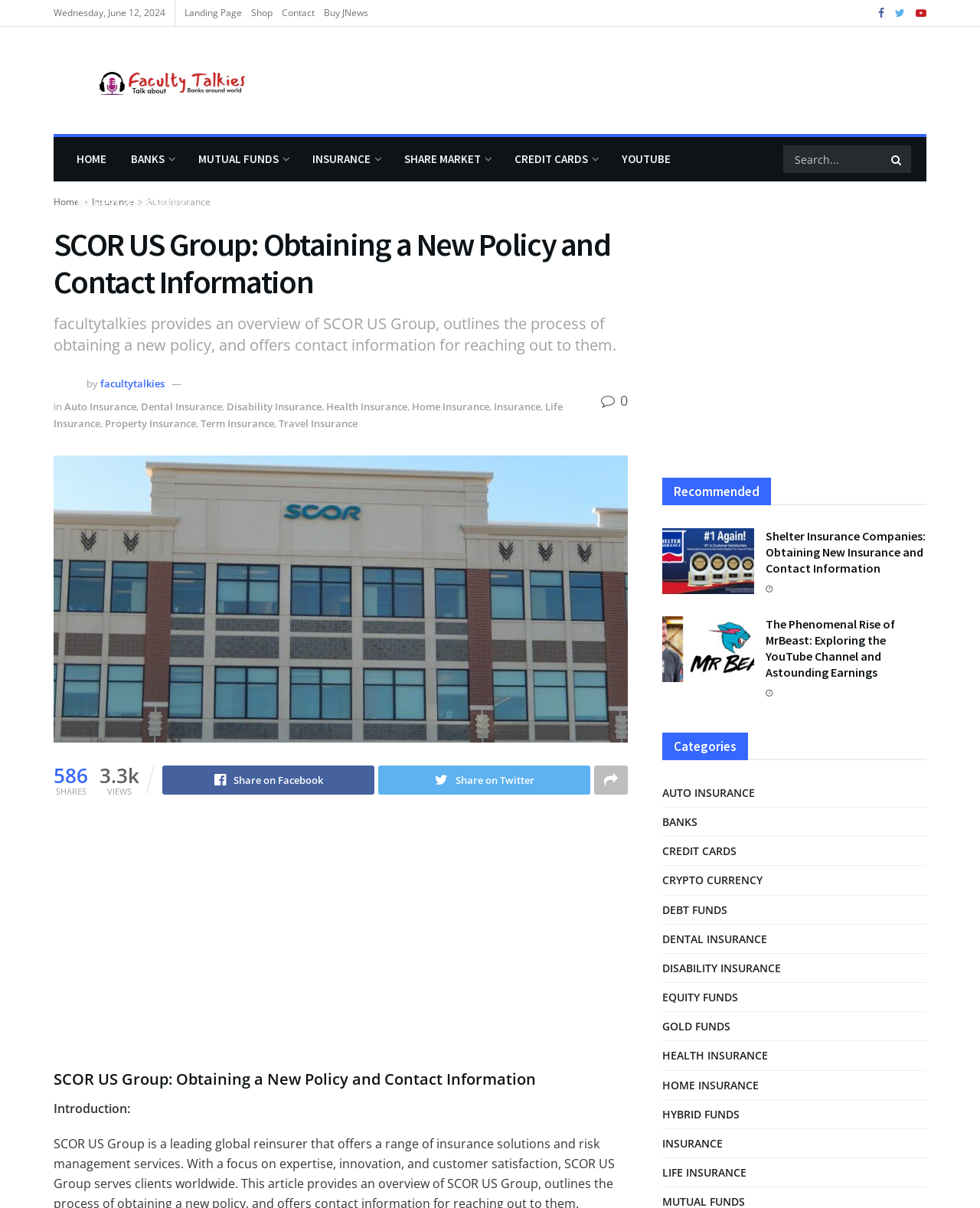How many shares are mentioned on the webpage?
Using the visual information from the image, give a one-word or short-phrase answer.

586